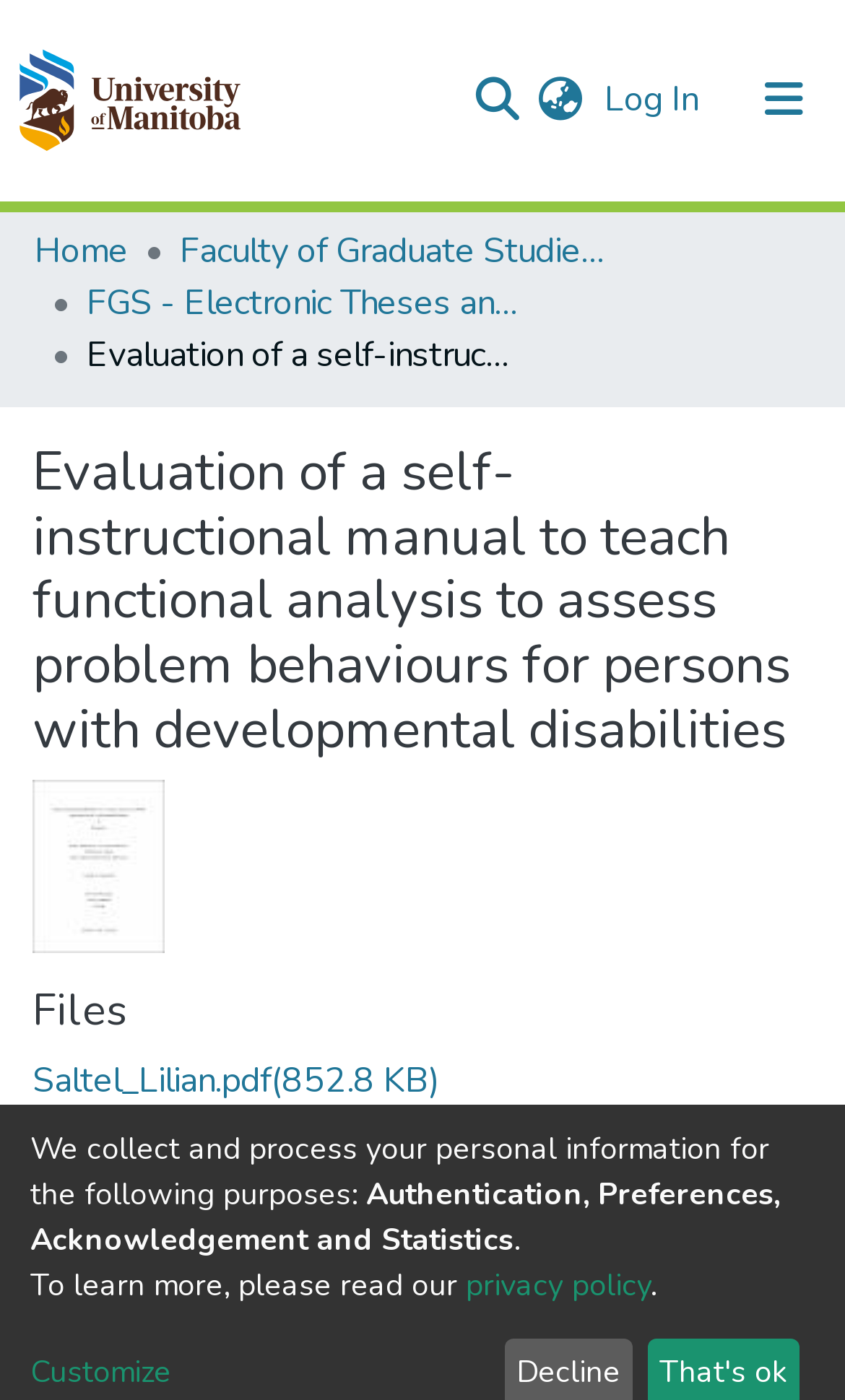What is the file size of the PDF file?
Please analyze the image and answer the question with as much detail as possible.

The file size of the PDF file 'Saltel_Lilian.pdf' is mentioned as 852.8 KB.